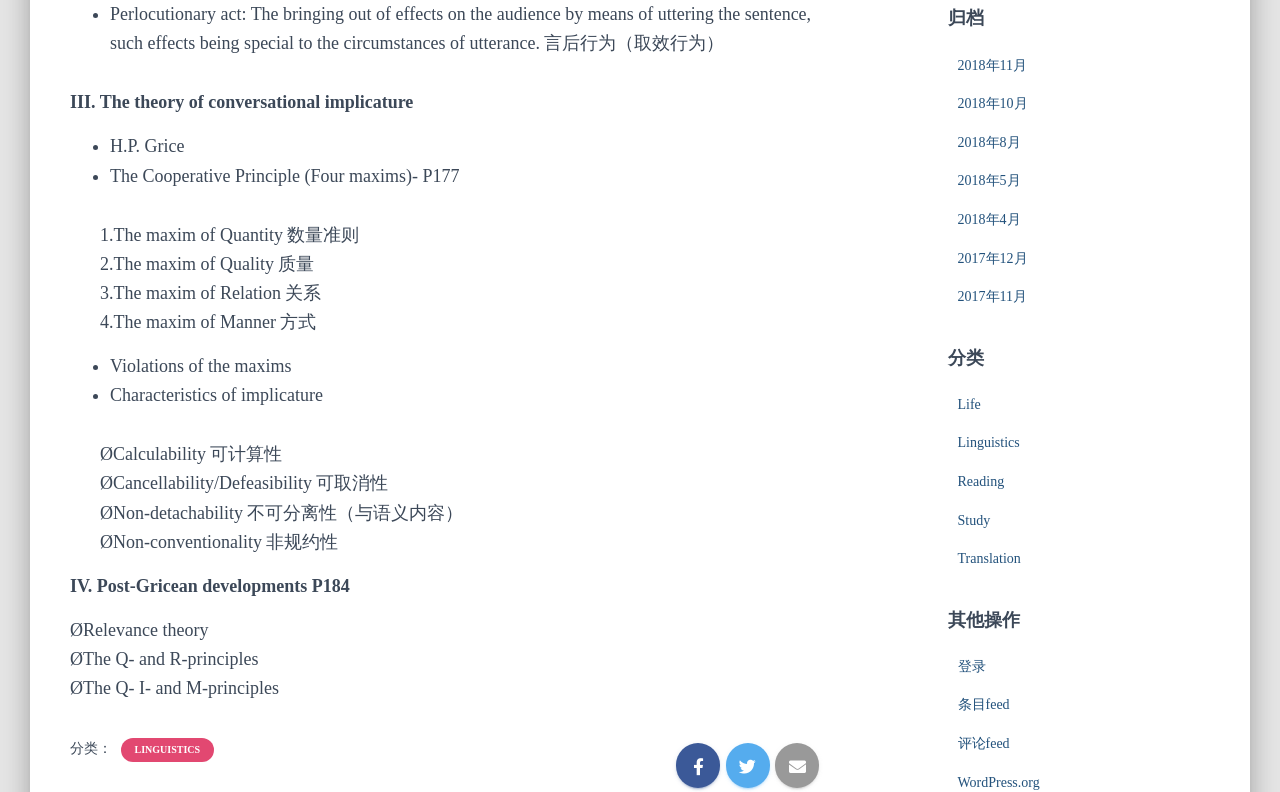Please reply to the following question with a single word or a short phrase:
What are the four maxims of the Cooperative Principle?

Quantity, Quality, Relation, Manner